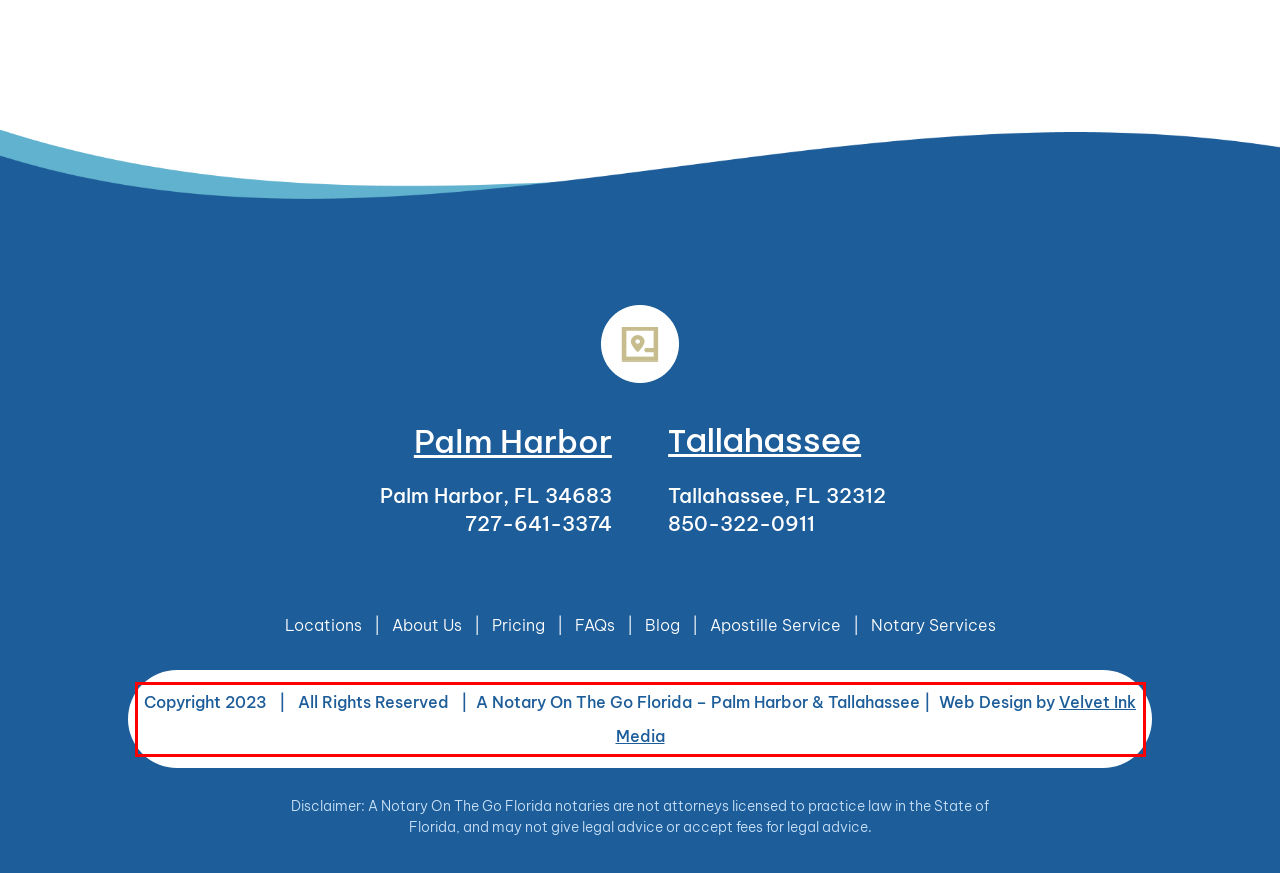Given a webpage screenshot, identify the text inside the red bounding box using OCR and extract it.

Copyright 2023 | All Rights Reserved | A Notary On The Go Florida – Palm Harbor & Tallahassee | Web Design by Velvet Ink Media